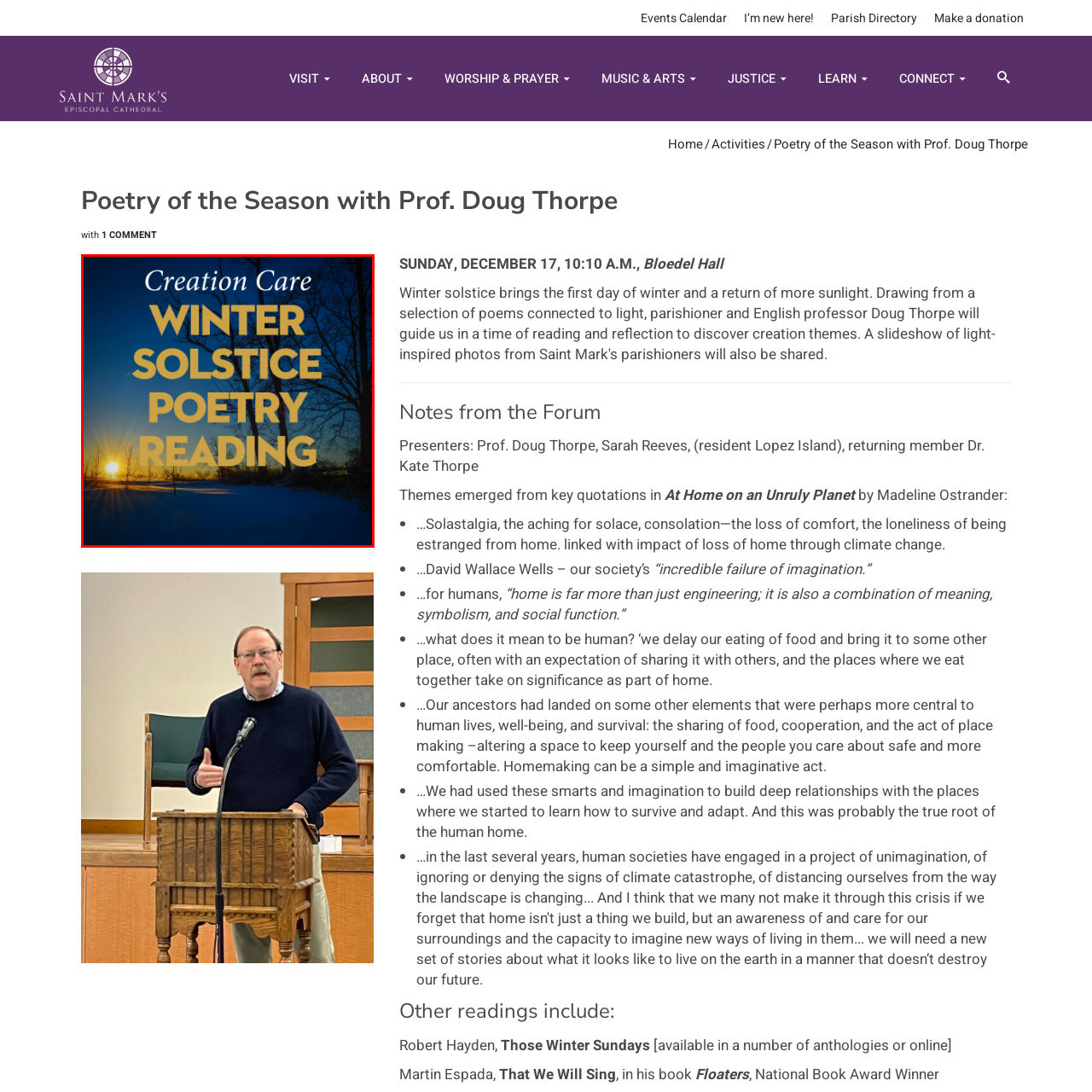Give a comprehensive description of the picture highlighted by the red border.

The image features a beautifully serene winter landscape at sunset, with trees silhouetted against a vibrant sky. Bold, golden typography overlays the scene, announcing the "WINTER SOLSTICE POETRY READING," a special event highlighting the theme of "Creation Care." This poignant gathering invites attendees to reflect on nature and the significance of the winter solstice through poetry, promoting mindfulness and appreciation for the environment amidst the tranquil, snowy backdrop. The combination of the imagery and text creates a harmonious invitation to a nurturing and reflective community experience.